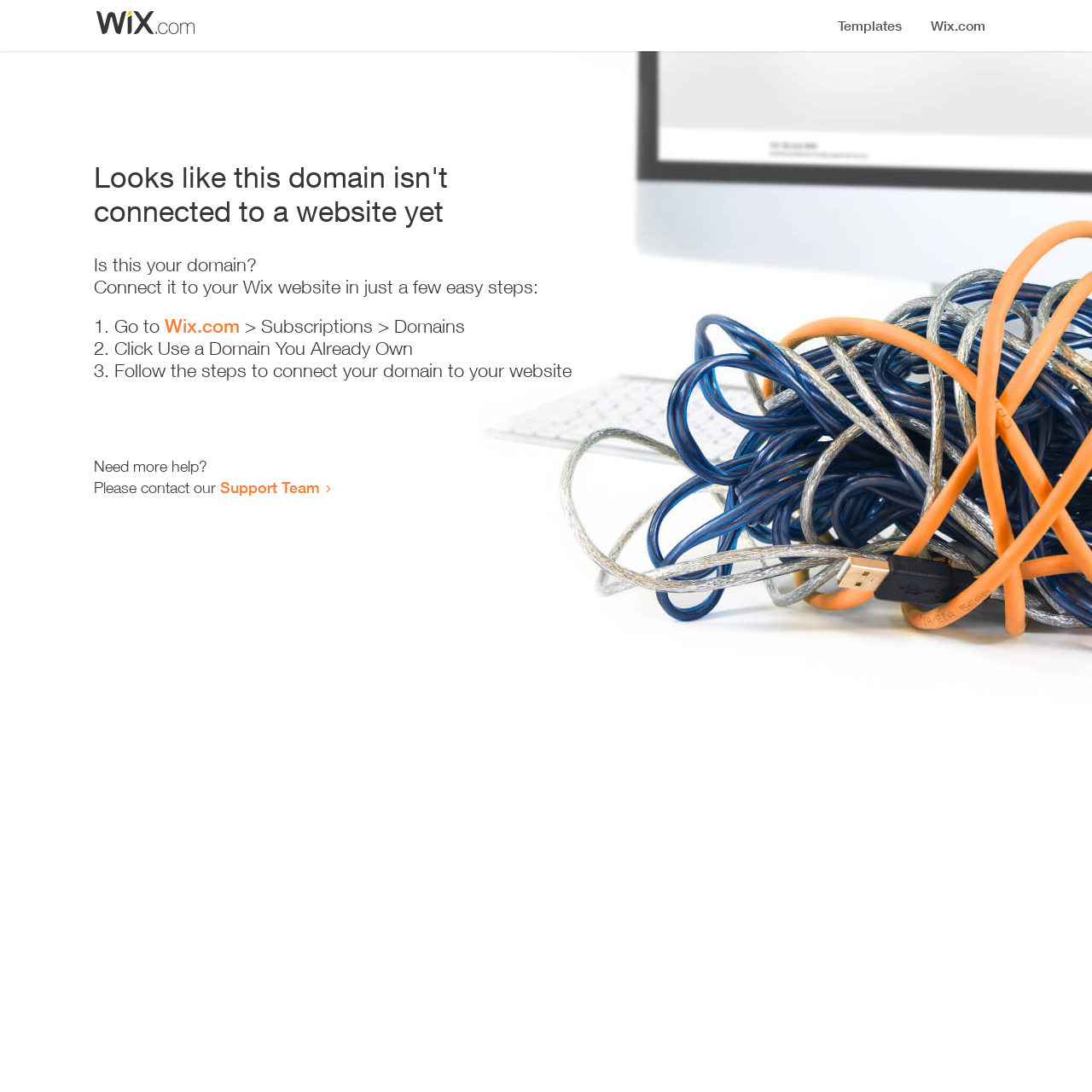Identify the bounding box coordinates for the UI element described as follows: Support Team. Use the format (top-left x, top-left y, bottom-right x, bottom-right y) and ensure all values are floating point numbers between 0 and 1.

[0.202, 0.438, 0.293, 0.455]